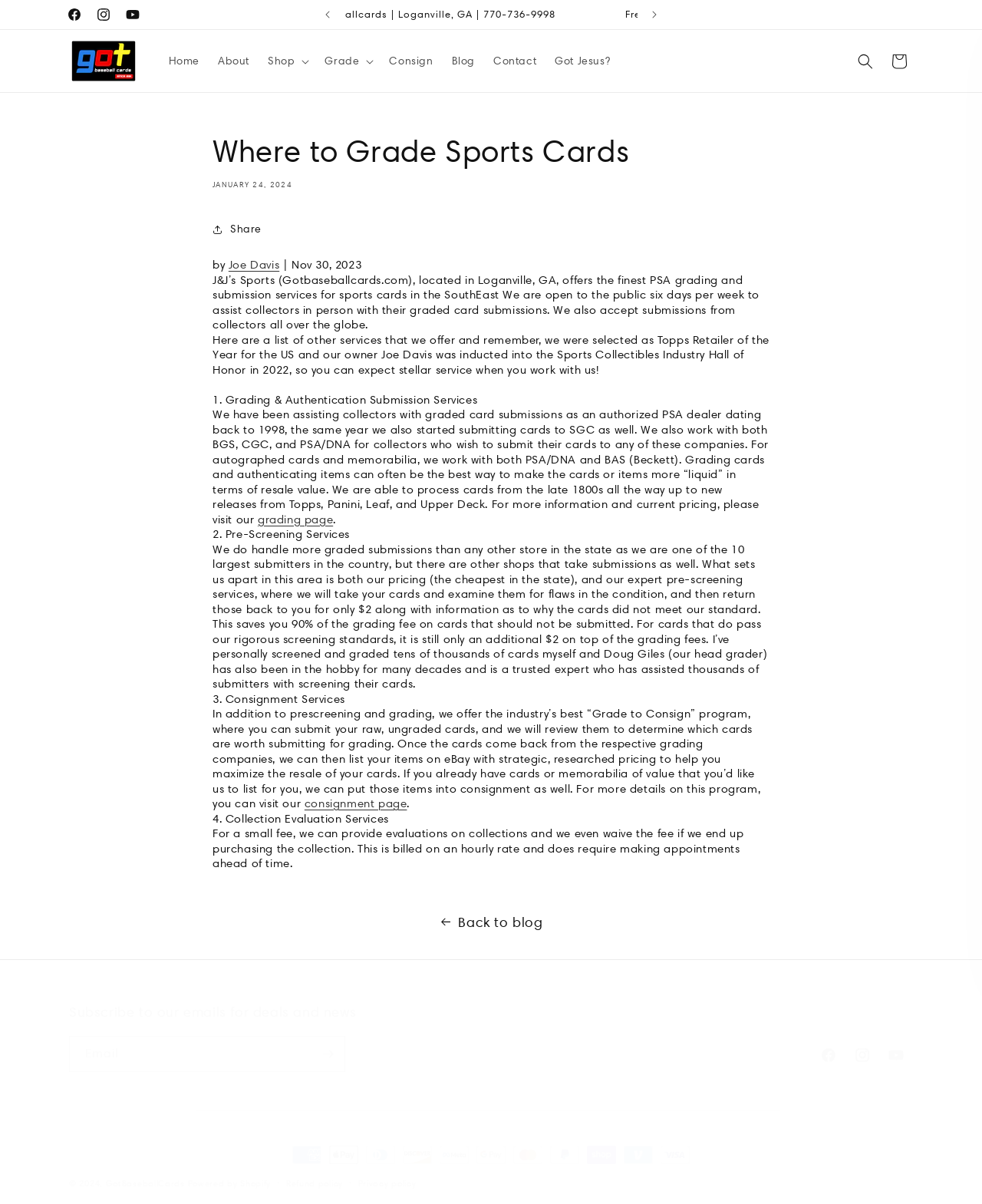Find the bounding box coordinates of the element to click in order to complete this instruction: "Visit the 'About' page". The bounding box coordinates must be four float numbers between 0 and 1, denoted as [left, top, right, bottom].

[0.212, 0.037, 0.263, 0.064]